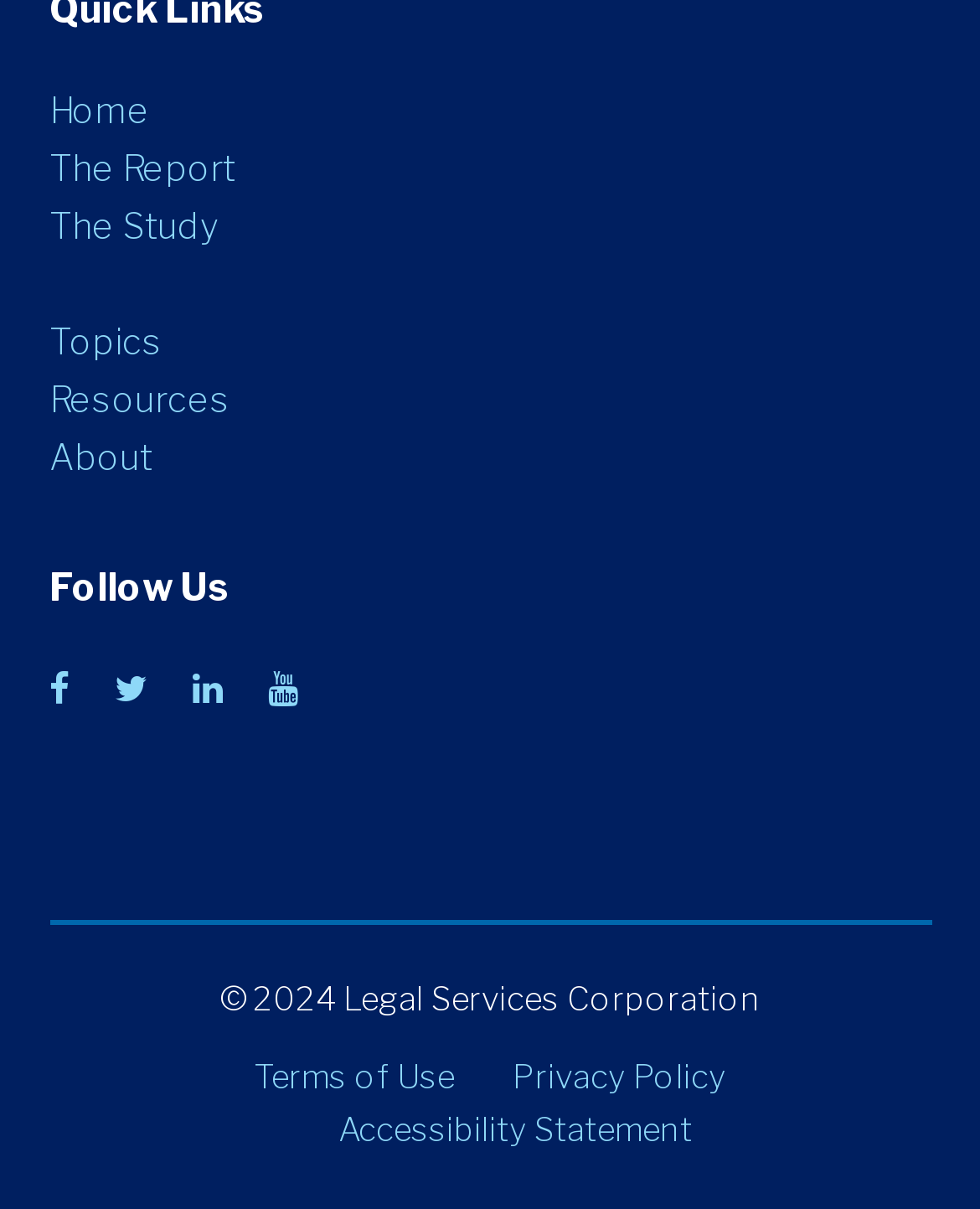Locate the bounding box coordinates of the element that needs to be clicked to carry out the instruction: "view the report". The coordinates should be given as four float numbers ranging from 0 to 1, i.e., [left, top, right, bottom].

[0.05, 0.12, 0.24, 0.156]